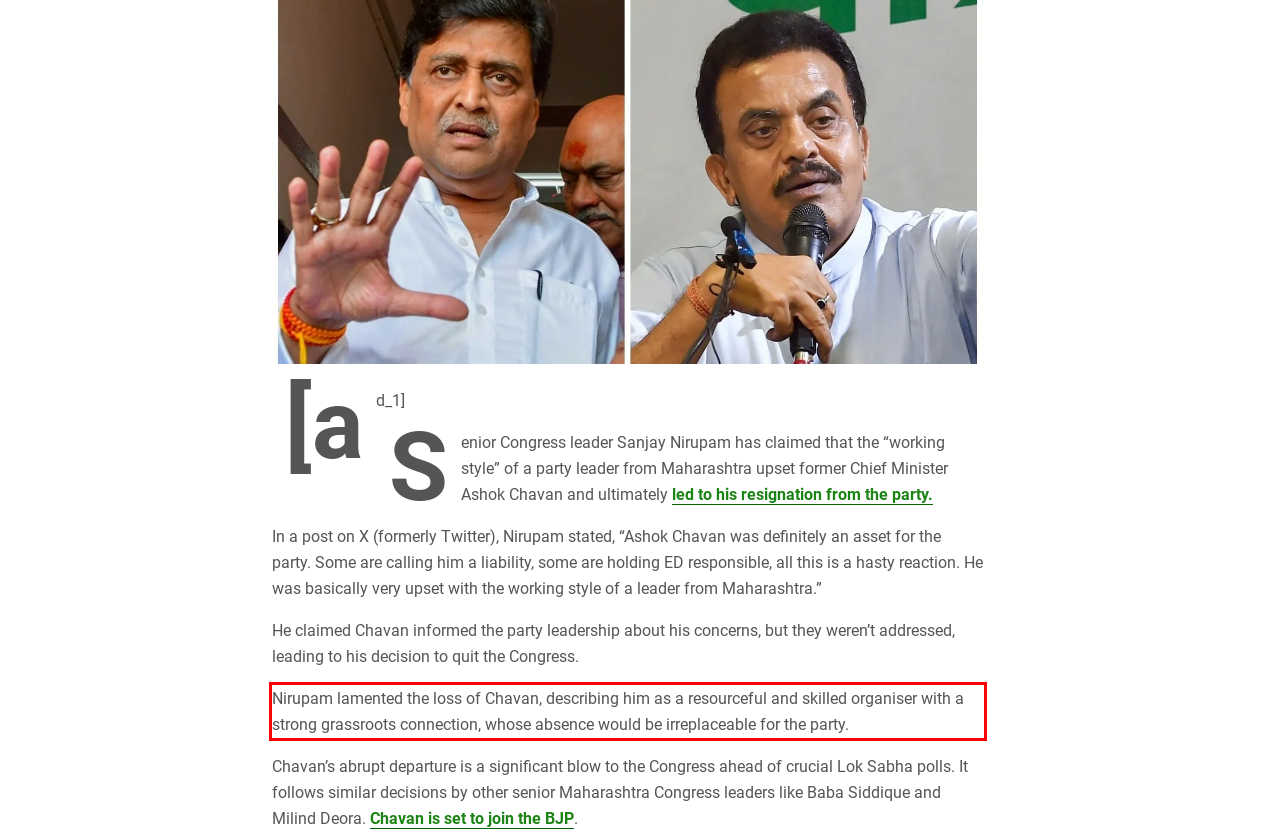Identify and transcribe the text content enclosed by the red bounding box in the given screenshot.

Nirupam lamented the loss of Chavan, describing him as a resourceful and skilled organiser with a strong grassroots connection, whose absence would be irreplaceable for the party.